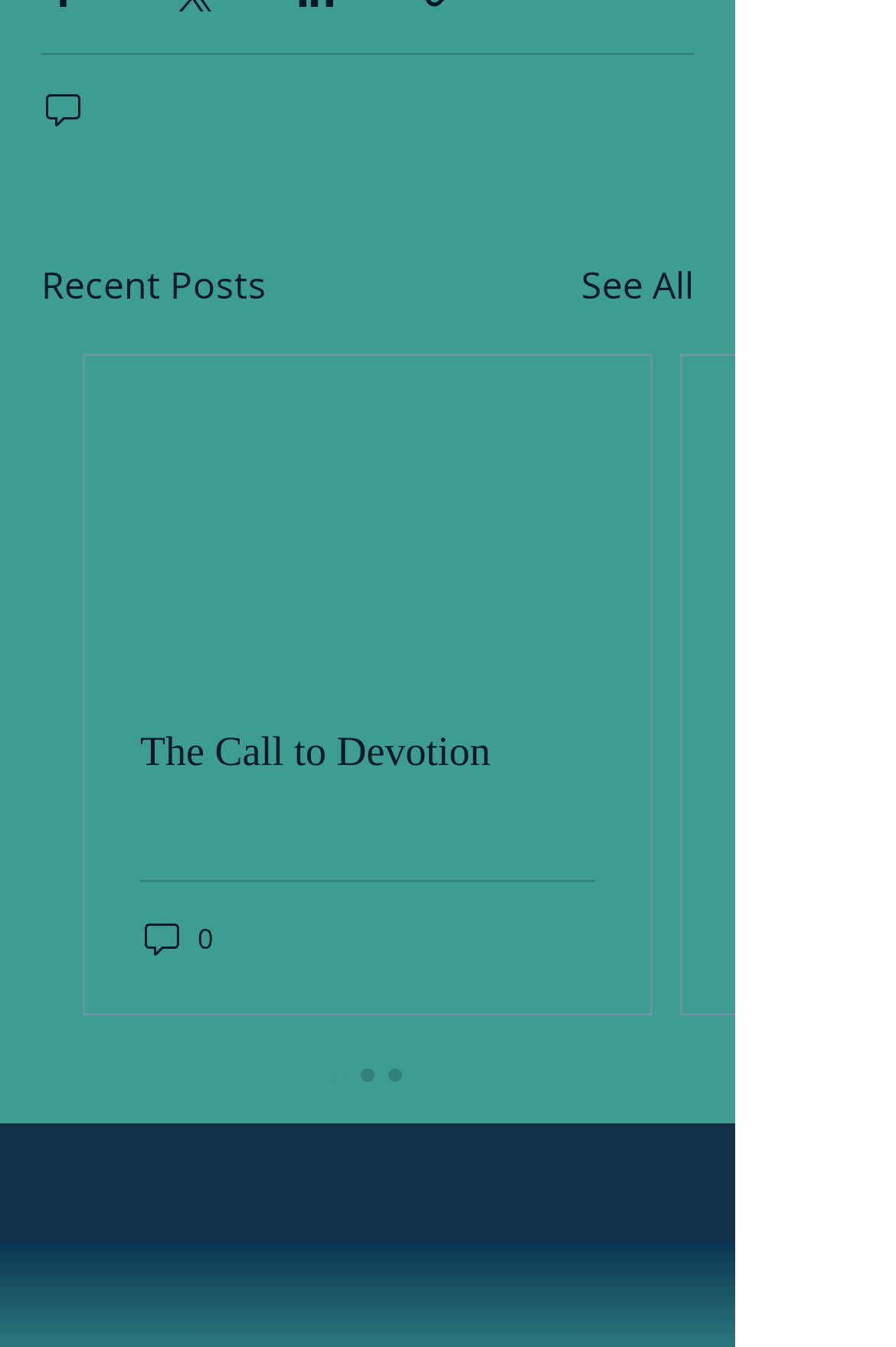Answer the question below in one word or phrase:
What is the text of the last hidden link?

0 comments